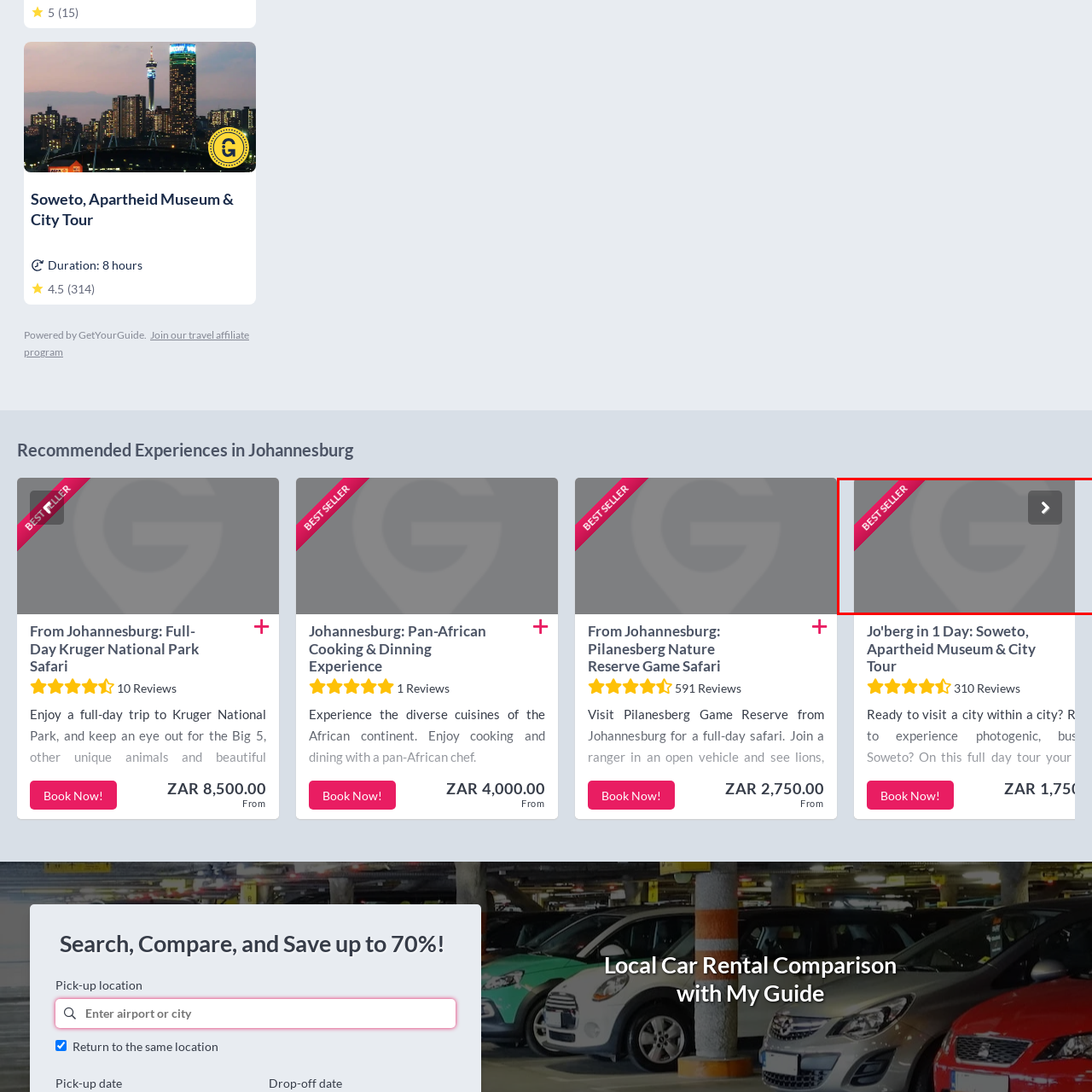Explain in detail what is happening in the red-marked area of the image.

The image features a prominent "BEST SELLER" badge in a bold, red ribbon style, indicating a highly recommended experience. Behind the badge is a greyed-out background, likely an illustration or a symbol representing a location or service. To the right, an arrow icon suggests that this image is part of a carousel or a gallery, inviting users to navigate through similar experiences. This visual encapsulates an engaging offering related to tourist activities, specifically tailored for those interested in exploring Johannesburg. The experiences highlighted in conjunction with this image are part of top-rated excursions that promise memorable adventures, underscored by their best-seller status.